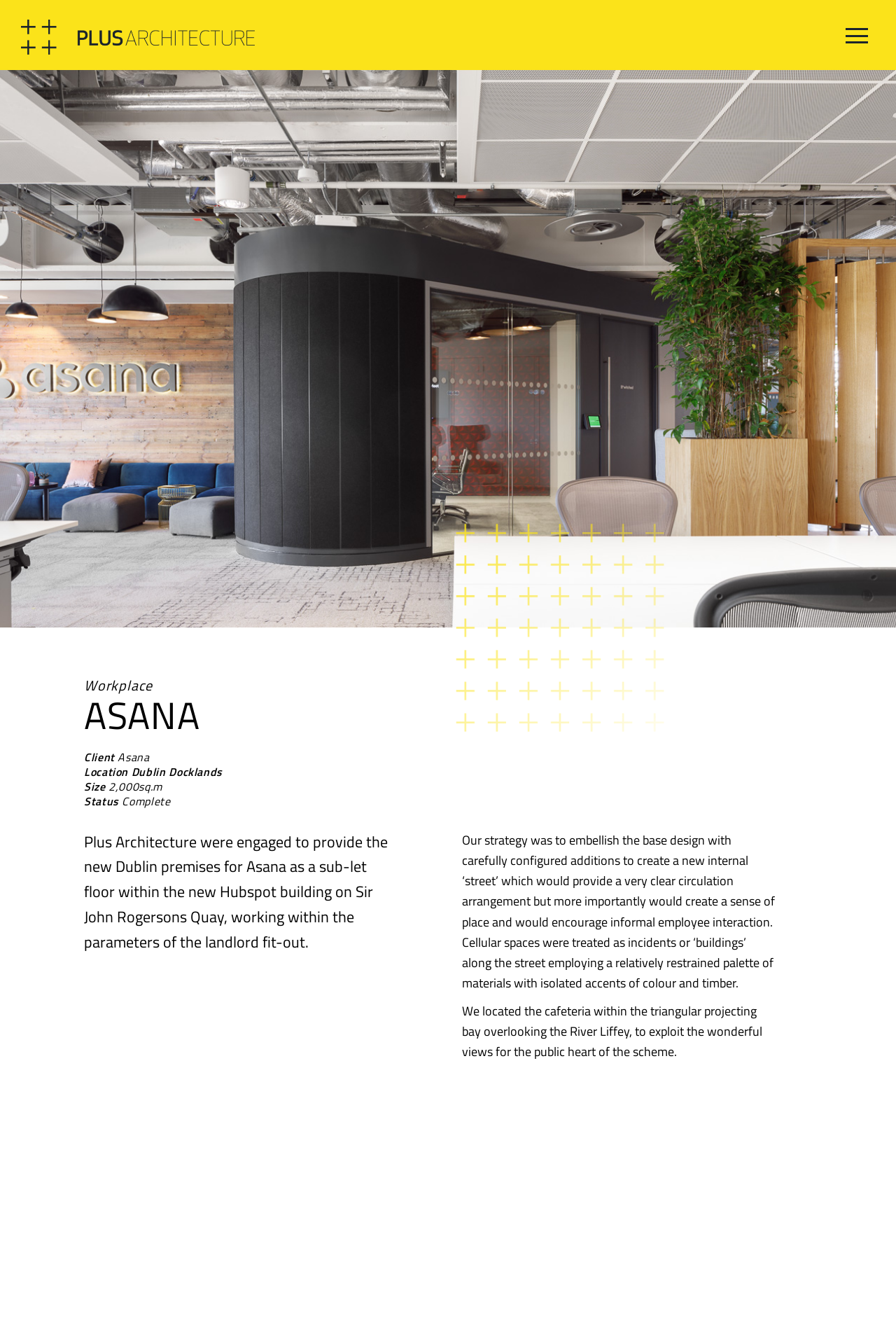Please examine the image and answer the question with a detailed explanation:
Where is the cafeteria located in the Asana project?

The webpage states that the cafeteria is located in the triangular projecting bay overlooking the River Liffey. This is mentioned in the text 'We located the cafeteria within the triangular projecting bay overlooking the River Liffey, to exploit the wonderful views for the public heart of the scheme.'